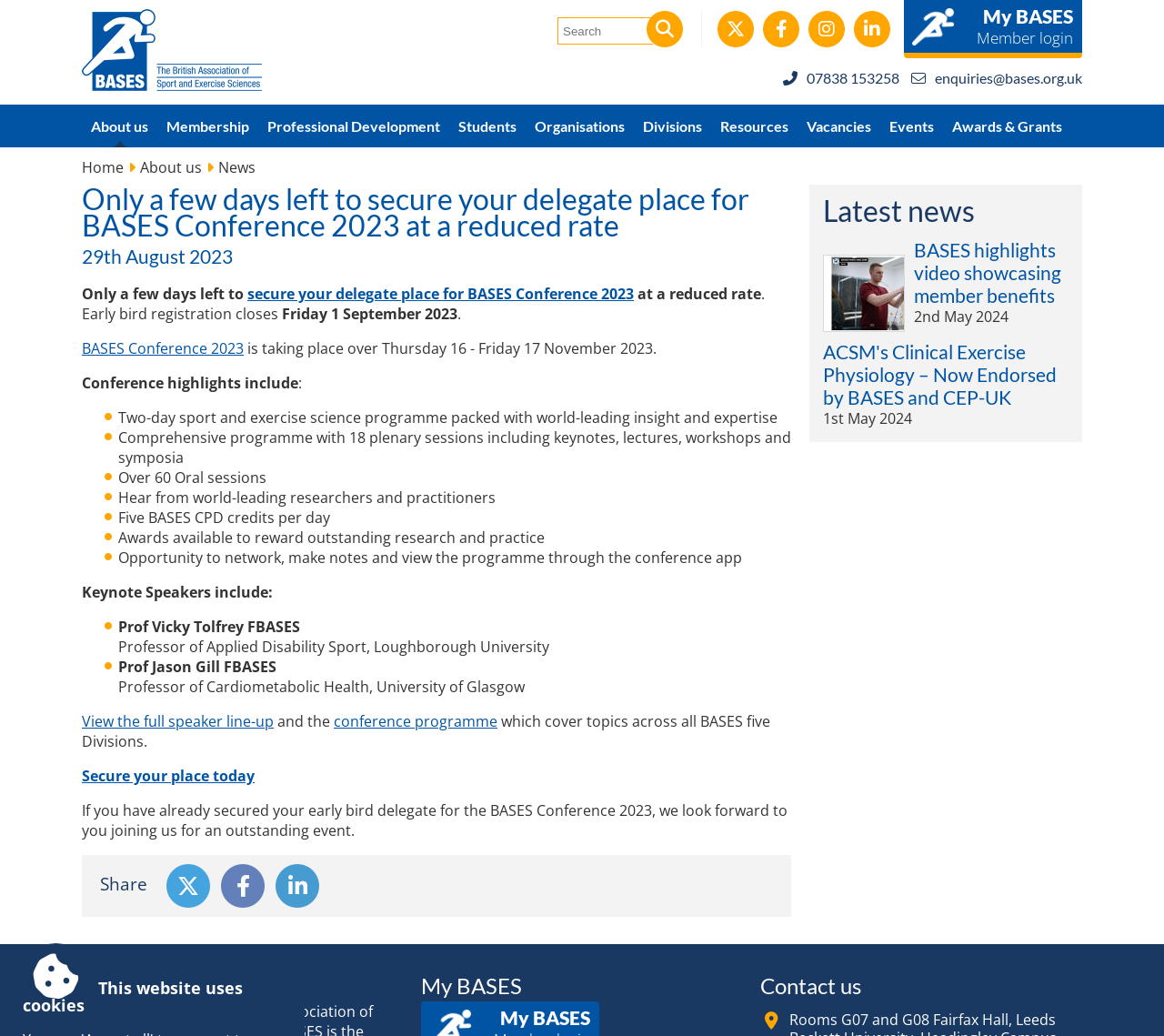Identify the bounding box coordinates of the clickable region required to complete the instruction: "Search". The coordinates should be given as four float numbers within the range of 0 and 1, i.e., [left, top, right, bottom].

[0.479, 0.017, 0.561, 0.043]